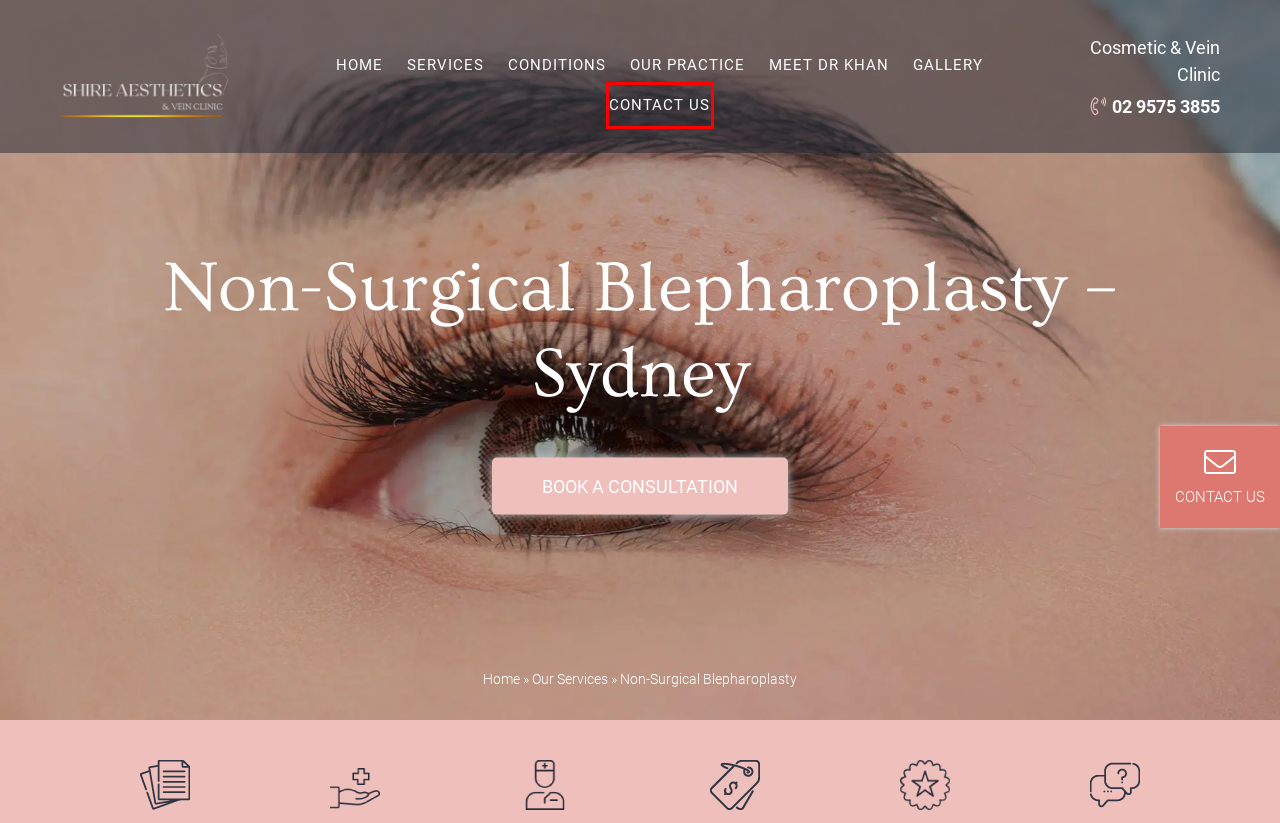You are looking at a screenshot of a webpage with a red bounding box around an element. Determine the best matching webpage description for the new webpage resulting from clicking the element in the red bounding box. Here are the descriptions:
A. Top Non-Surgical Cosmetic Treatments in Sydney
B. Non-Surgical Treatment Services - Shire Aesthetic & Vein Clinic
C. Contact Us - Shire Aesthetic & Vein Clinic
D. Before and After Gallery for Non Surgical Treatments
E. Medical Marketing Agency | Online Marketing for Doctors & Healthcare
F. About Shire Aesthetic & Vein Clinic
G. Sitemap - Shire Aesthetic & Vein Clinic
H. Dr Mutti Khan - Cosmetic Physician and Doctor in Sydney

C